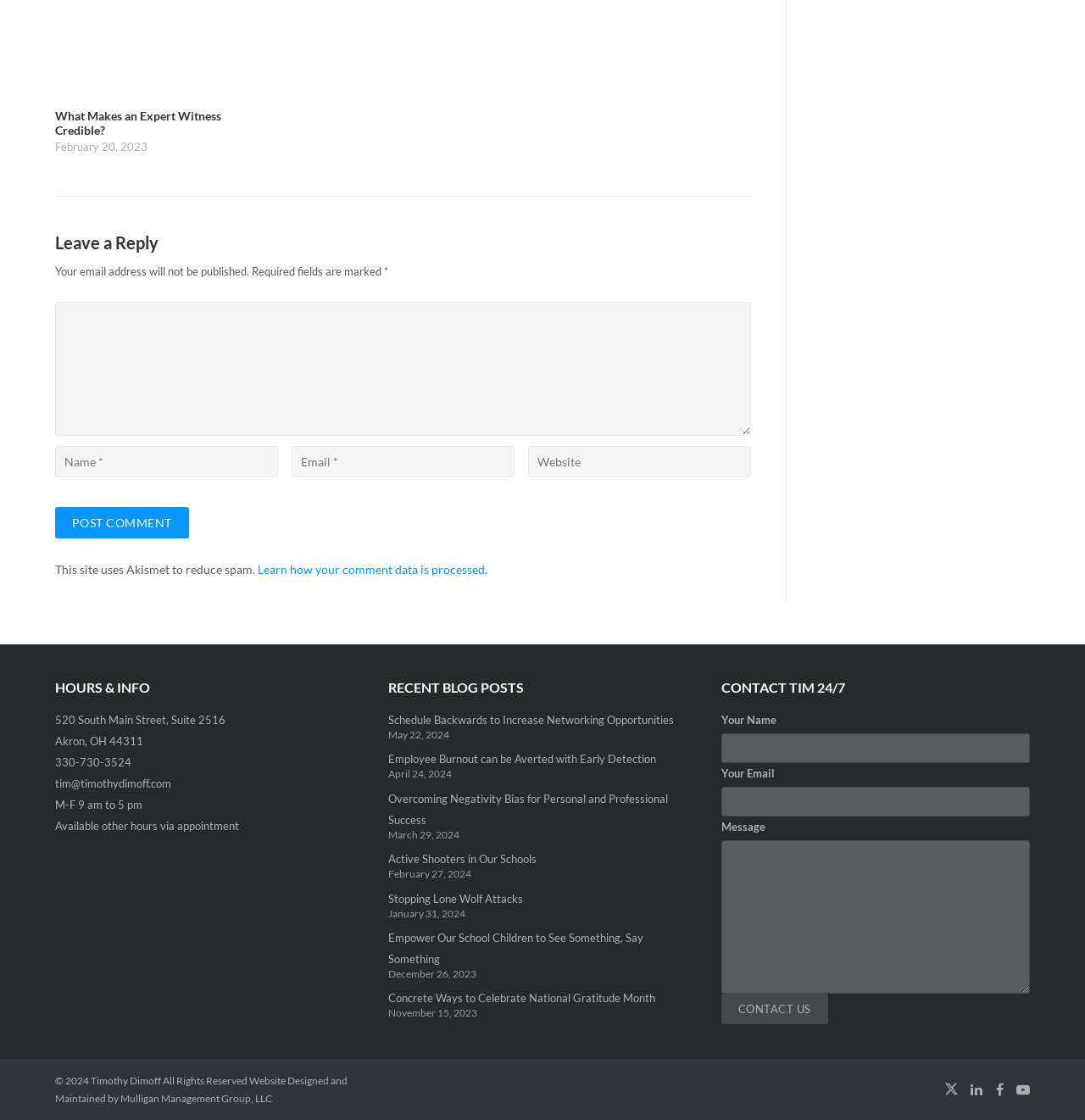Pinpoint the bounding box coordinates of the clickable element to carry out the following instruction: "Visit Timothy Dimoff's website."

[0.084, 0.959, 0.148, 0.97]